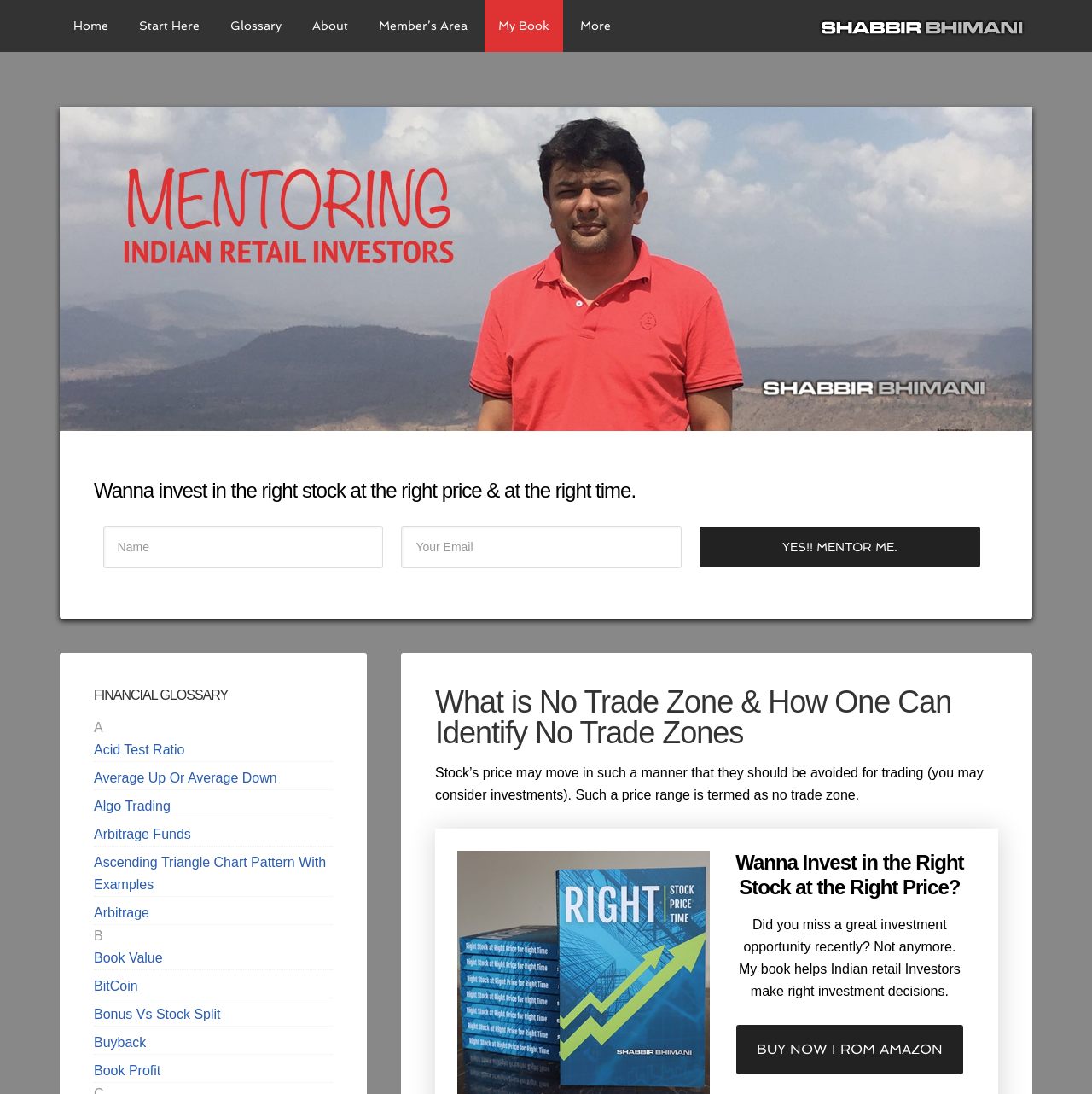Find the bounding box coordinates for the area that should be clicked to accomplish the instruction: "Click on the 'BUY NOW FROM AMAZON' link".

[0.674, 0.936, 0.882, 0.982]